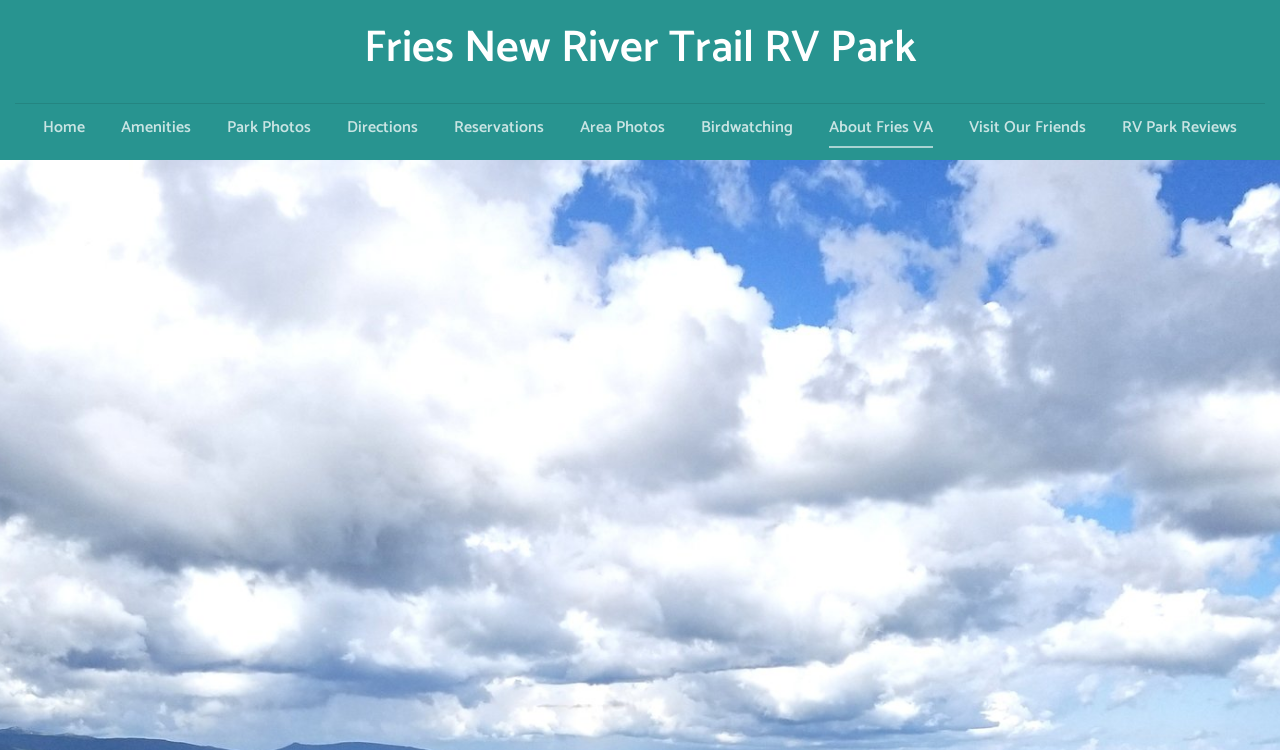What is the approximate width of the header section?
Based on the image content, provide your answer in one word or a short phrase.

almost full width